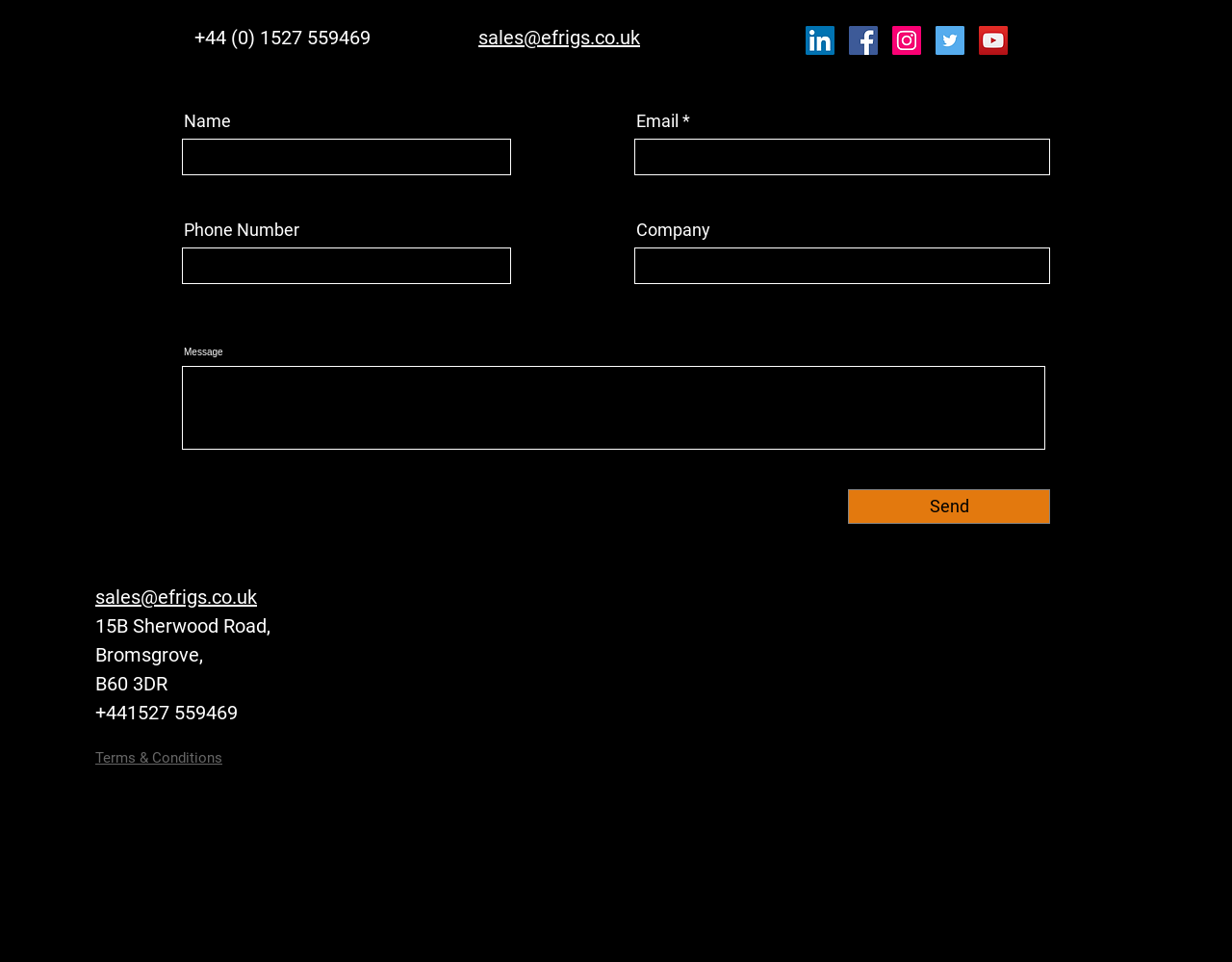Return the bounding box coordinates of the UI element that corresponds to this description: "name="company"". The coordinates must be given as four float numbers in the range of 0 and 1, [left, top, right, bottom].

[0.515, 0.257, 0.852, 0.295]